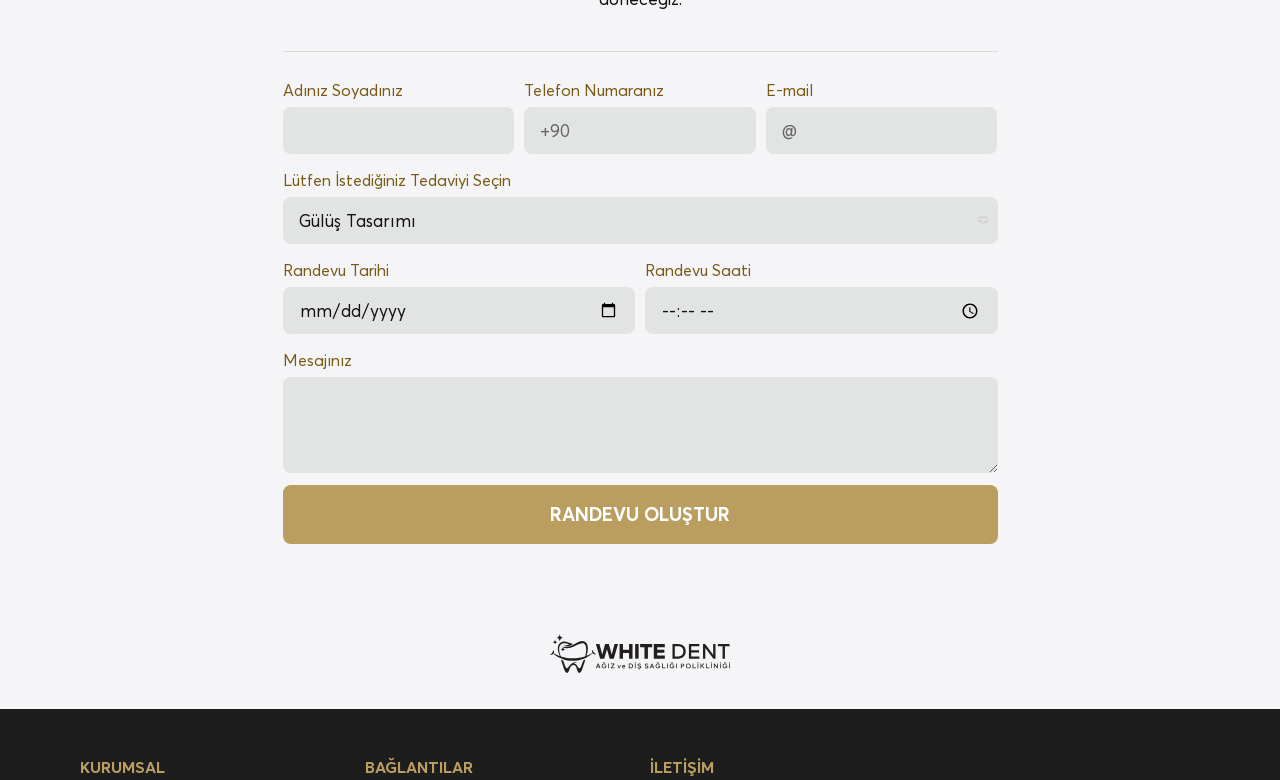Can you find the bounding box coordinates of the area I should click to execute the following instruction: "Click the CONTACT link"?

None